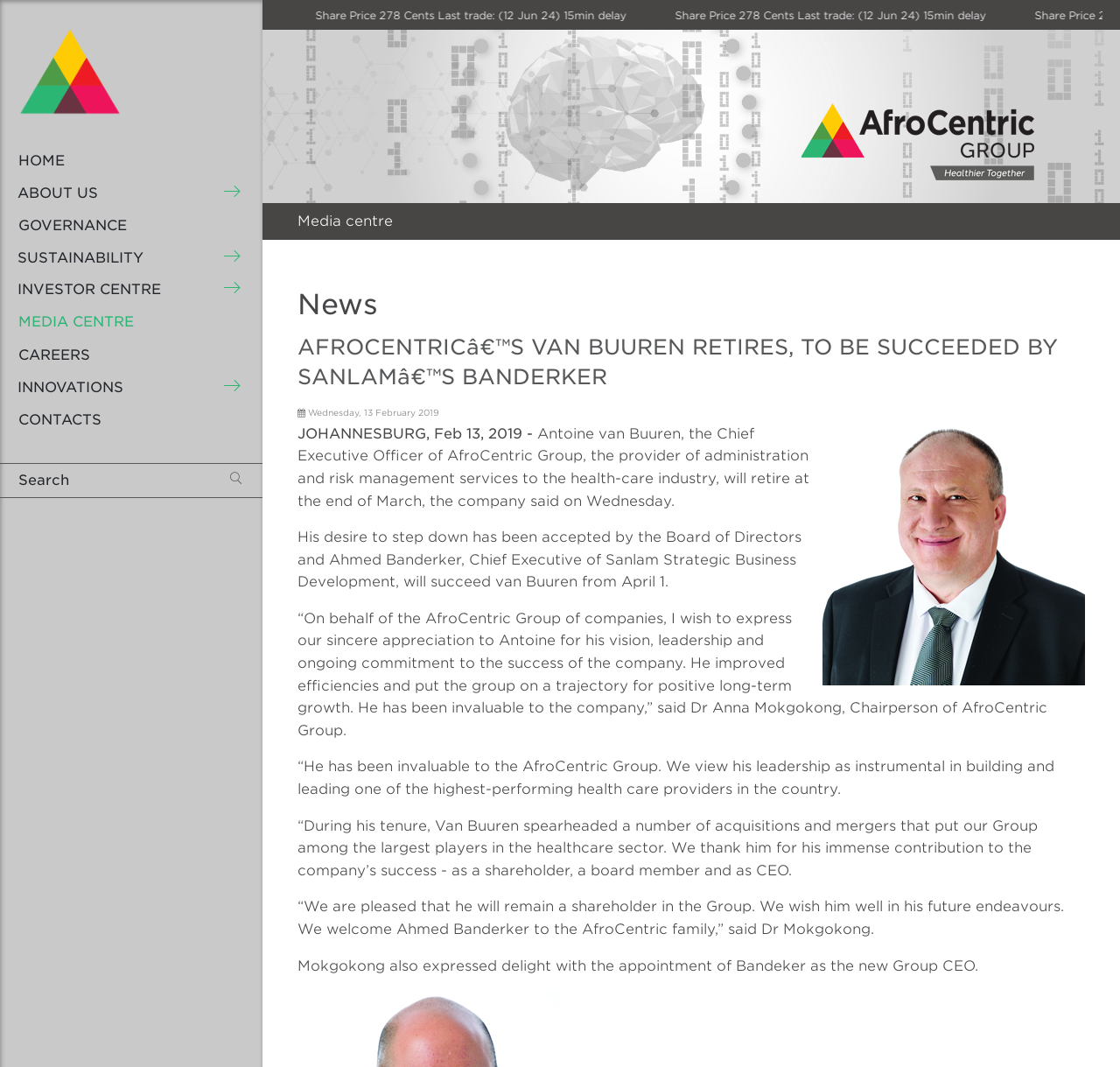Look at the image and answer the question in detail:
What is the share price of AfroCentric Group?

The share price of AfroCentric Group is mentioned at the top of the webpage as 278 Cents, with a last trade date of 12 Jun 24 and a 15-minute delay.